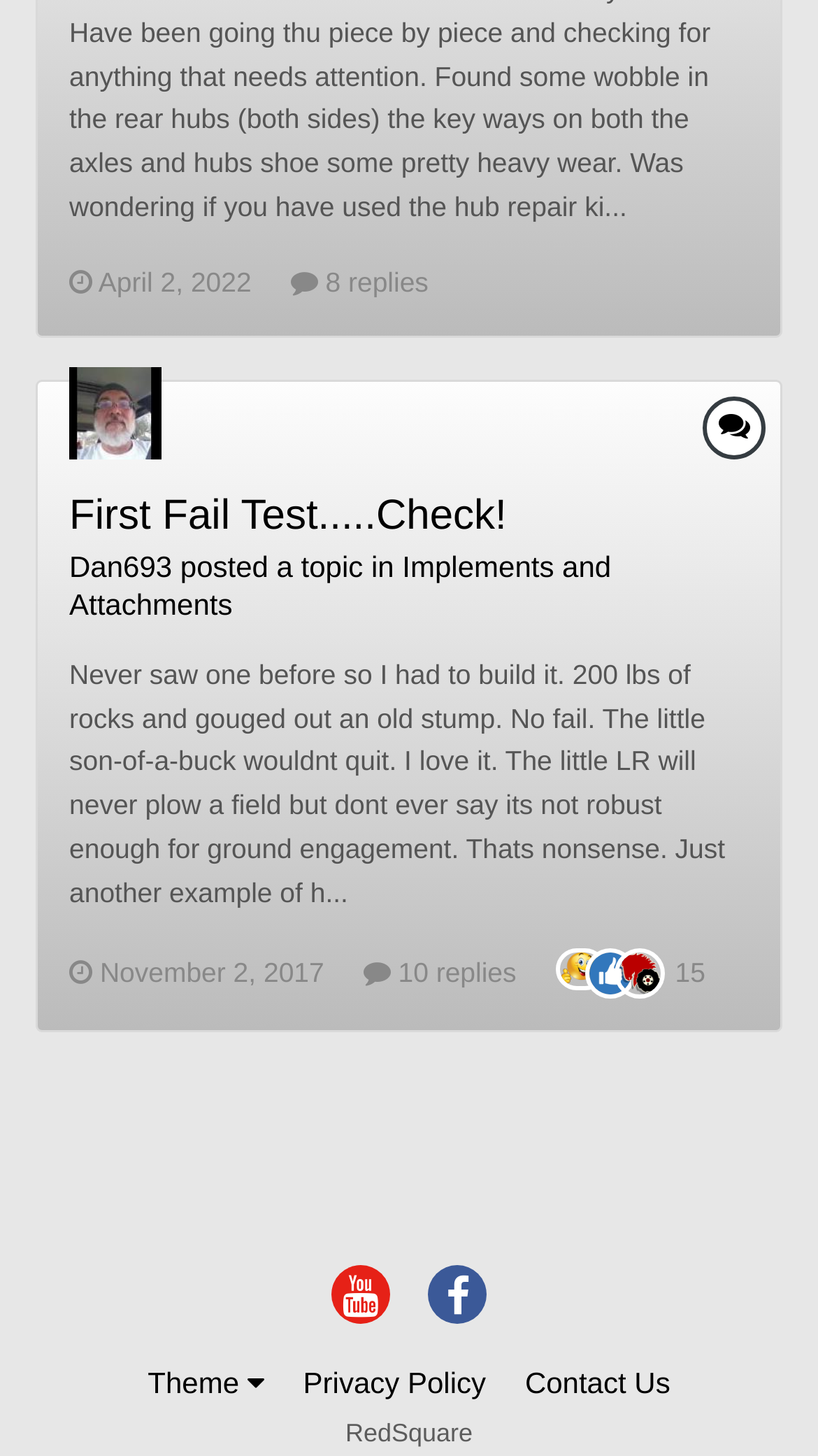Examine the image and give a thorough answer to the following question:
How many replies does the topic have?

The number of replies can be found by looking at the link element with the text ' 8 replies'.